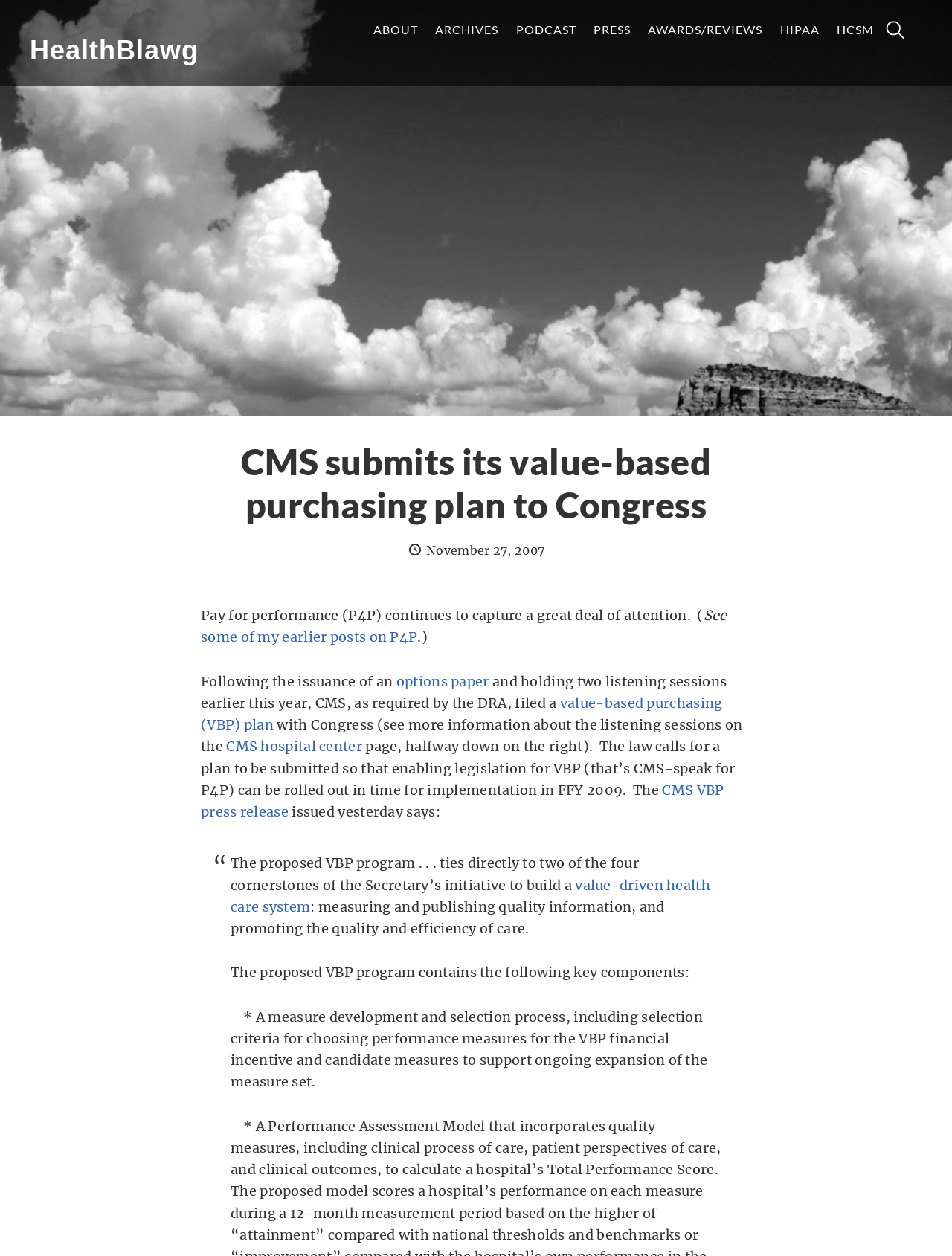What is the topic of the blog post?
Look at the image and provide a detailed response to the question.

I determined the topic of the blog post by reading the first sentence of the article, which mentions 'Pay for performance (P4P) continues to capture a great deal of attention.'